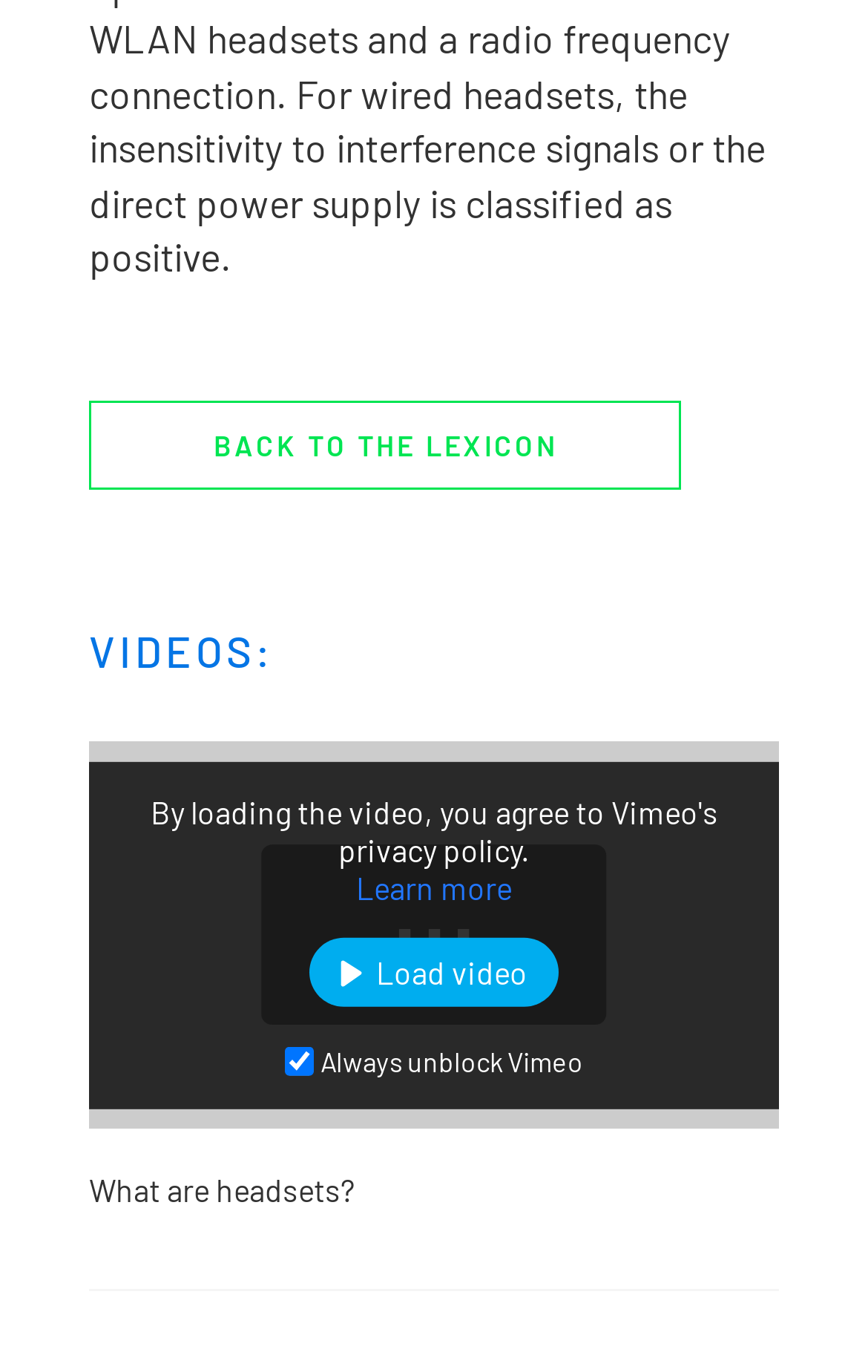Kindly determine the bounding box coordinates for the area that needs to be clicked to execute this instruction: "Load a video".

[0.356, 0.684, 0.644, 0.734]